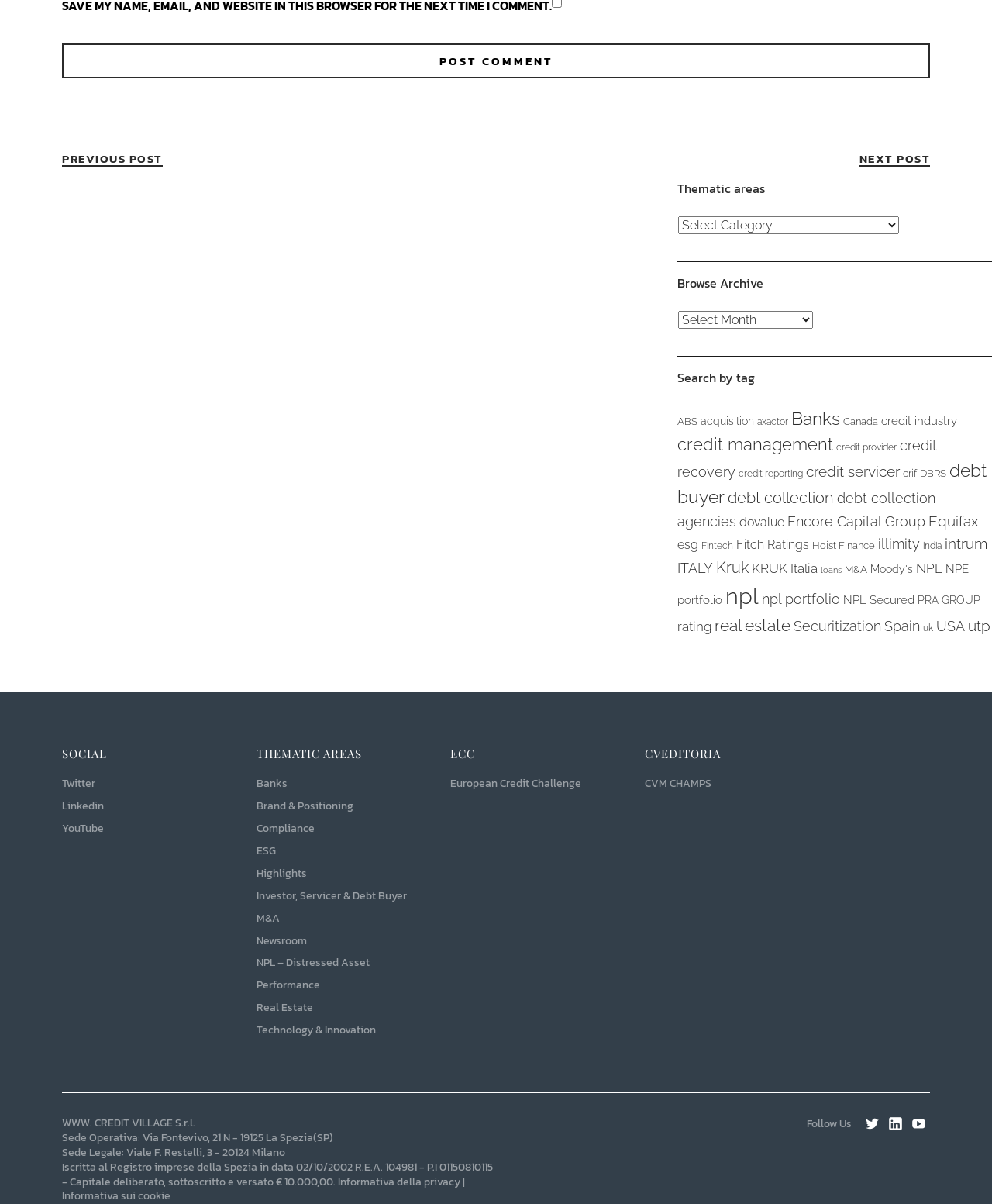Find and specify the bounding box coordinates that correspond to the clickable region for the instruction: "Browse the archive".

[0.684, 0.258, 0.82, 0.273]